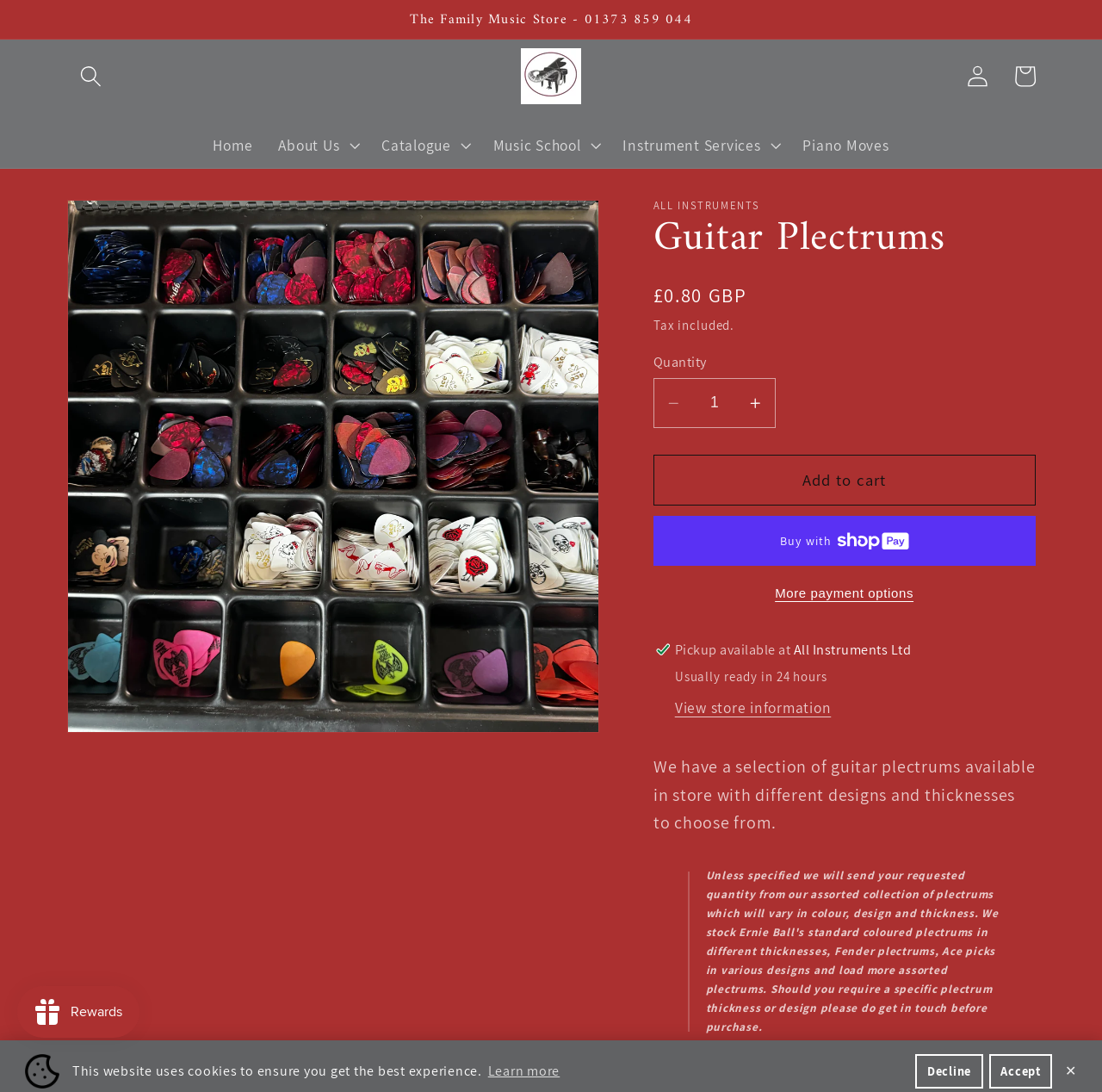Locate the bounding box coordinates of the clickable region to complete the following instruction: "View store information."

[0.612, 0.638, 0.754, 0.659]